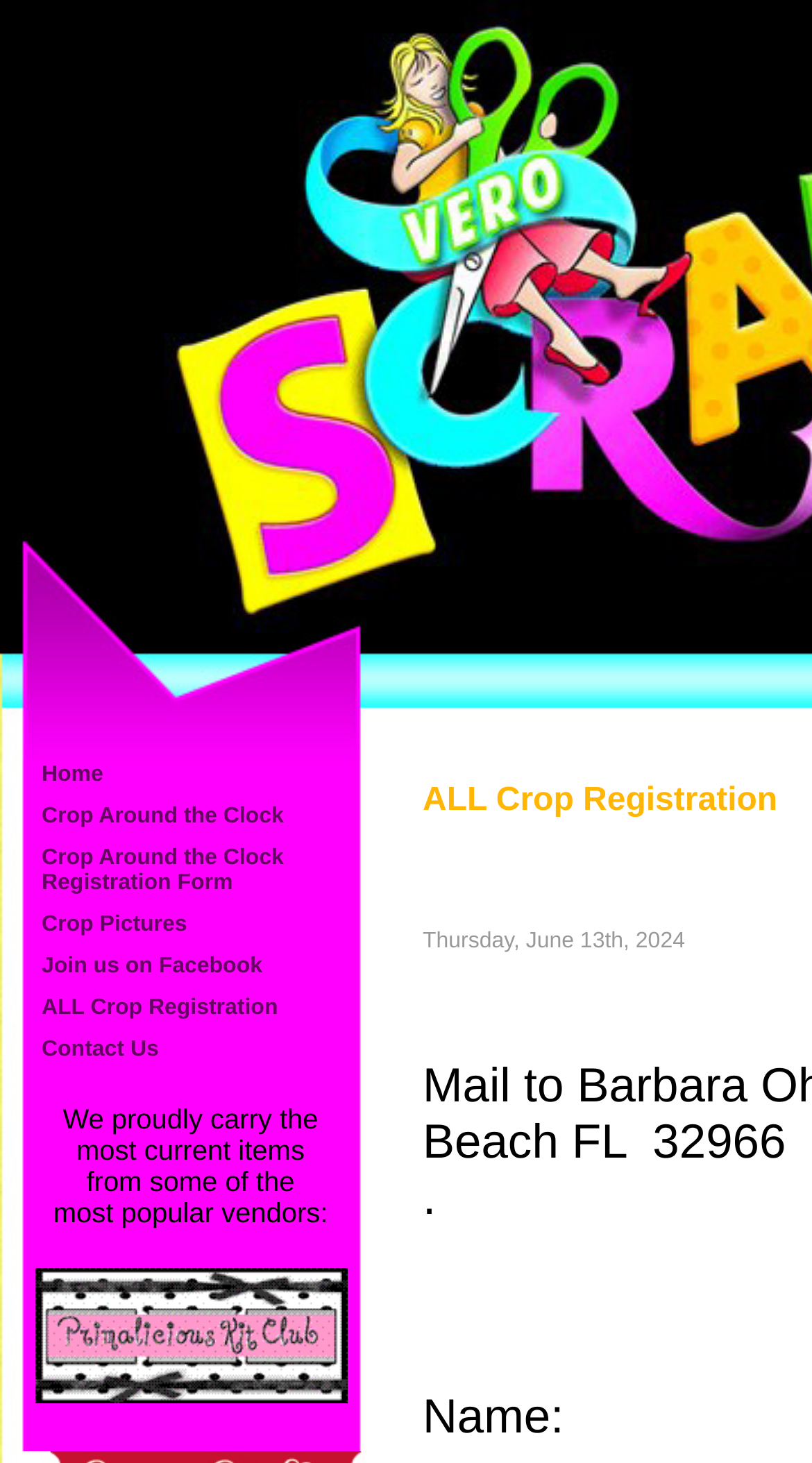What is the purpose of the 'Crop Around the Clock' link?
Provide an in-depth answer to the question, covering all aspects.

The 'Crop Around the Clock' link is likely related to a scrapbooking event or registration, as it is listed alongside other links such as 'Crop Pictures' and 'ALL Crop Registration'. The context of the webpage suggests that this link is related to a specific activity or event.